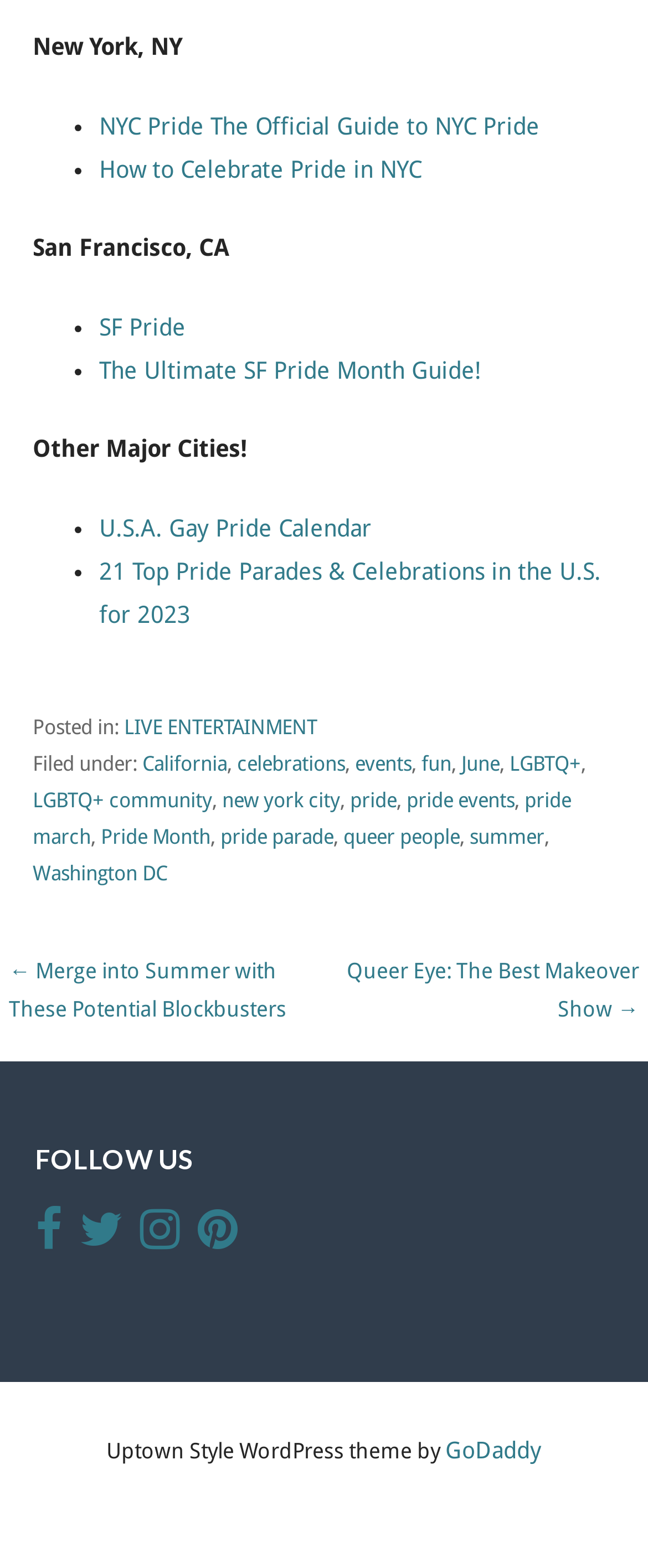Determine the bounding box coordinates for the clickable element required to fulfill the instruction: "Visit SF Pride". Provide the coordinates as four float numbers between 0 and 1, i.e., [left, top, right, bottom].

[0.153, 0.2, 0.287, 0.217]